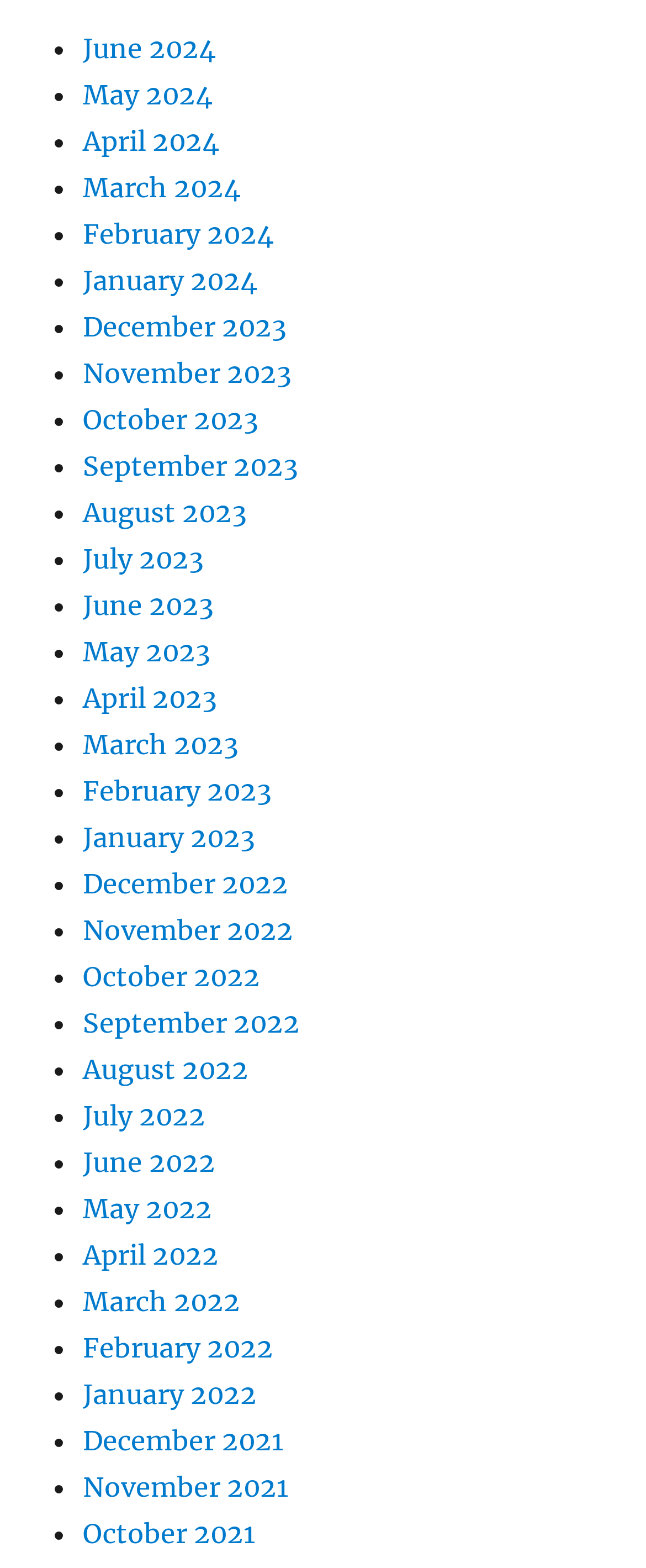Please predict the bounding box coordinates of the element's region where a click is necessary to complete the following instruction: "Learn about Face Diagnostic". The coordinates should be represented by four float numbers between 0 and 1, i.e., [left, top, right, bottom].

None